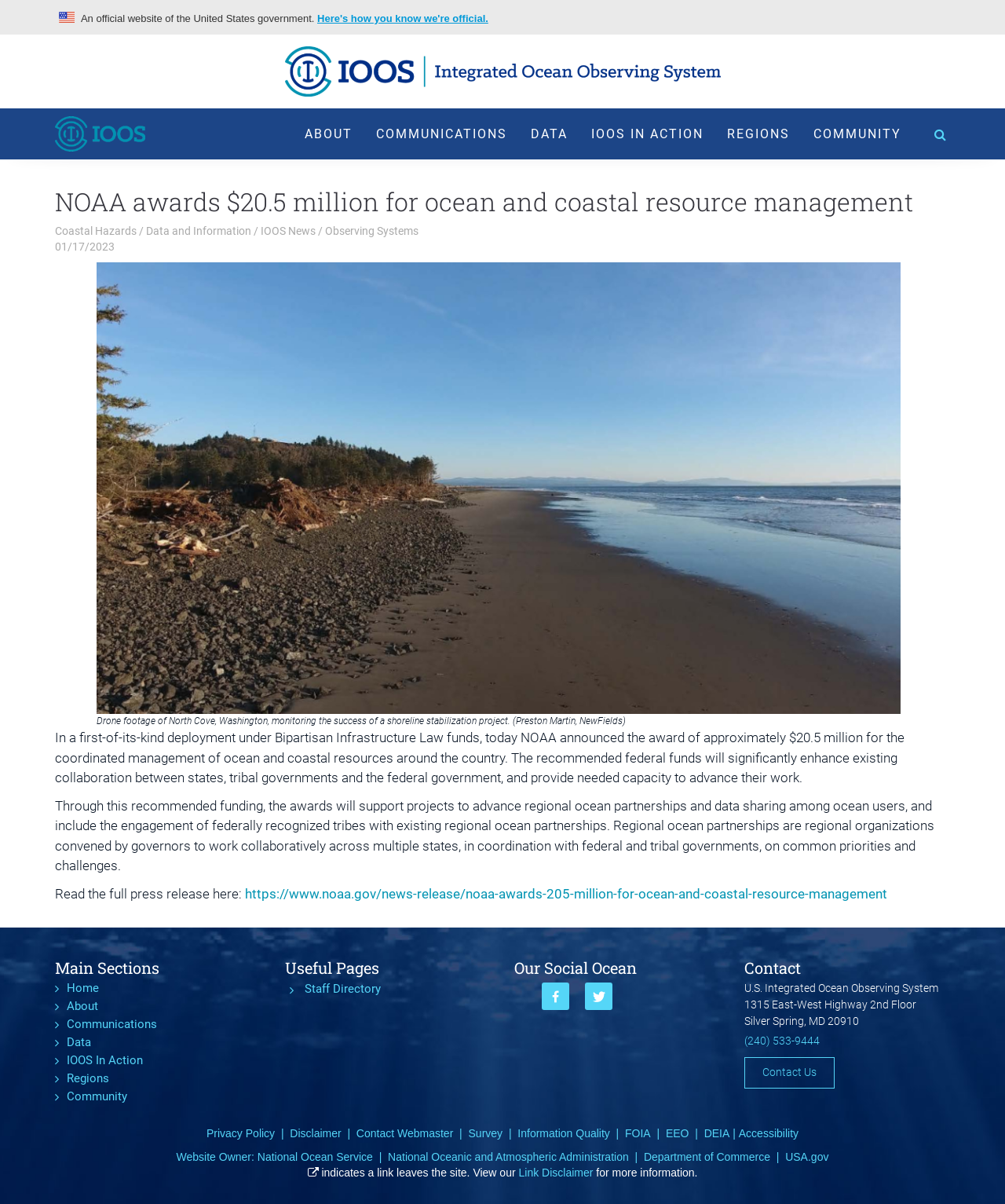What is the type of project mentioned in the webpage?
Please provide a single word or phrase based on the screenshot.

Shoreline stabilization project